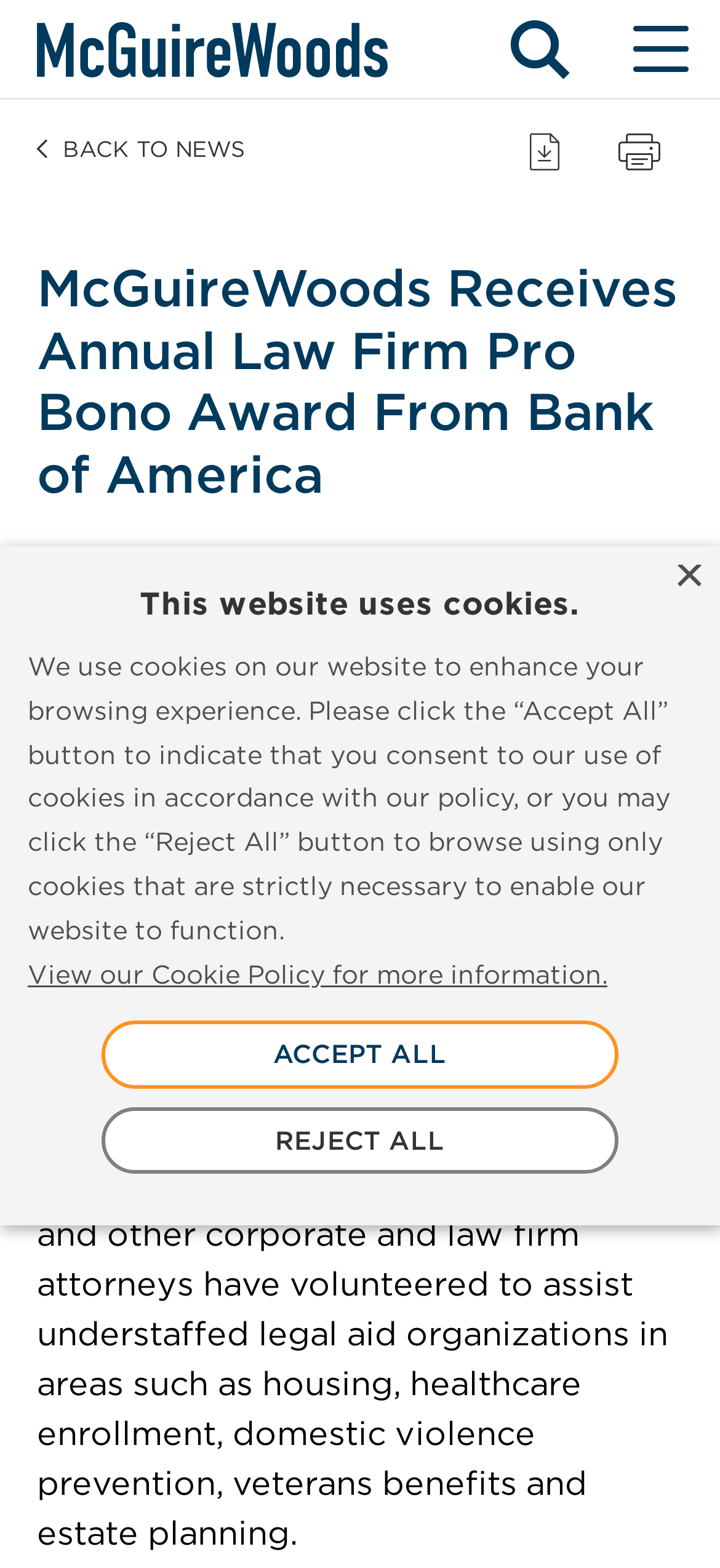Please locate the bounding box coordinates of the element that needs to be clicked to achieve the following instruction: "Go back to news". The coordinates should be four float numbers between 0 and 1, i.e., [left, top, right, bottom].

[0.021, 0.074, 0.372, 0.117]